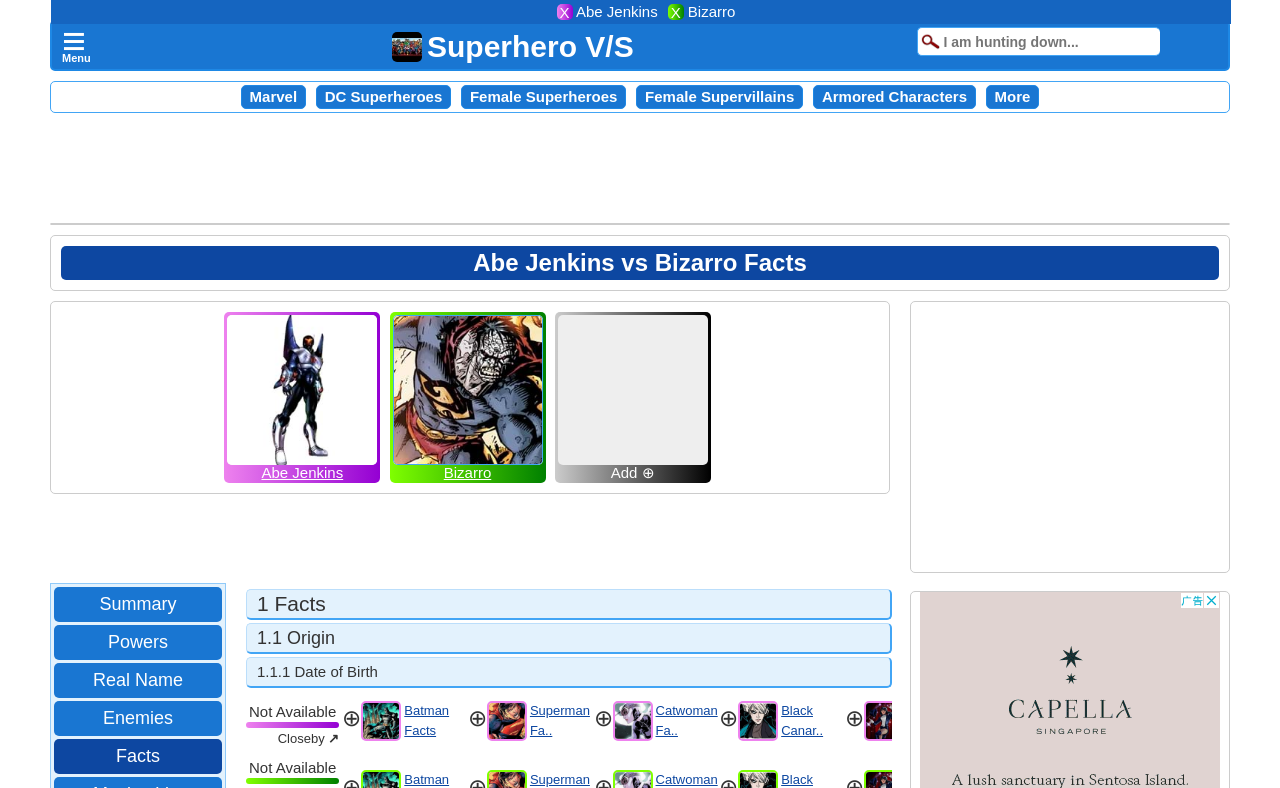How many superheroes are compared on this page?
Please provide a detailed and comprehensive answer to the question.

I counted the number of superhero names mentioned on the page, which are Abe Jenkins and Bizarro, so there are 2 superheroes being compared.